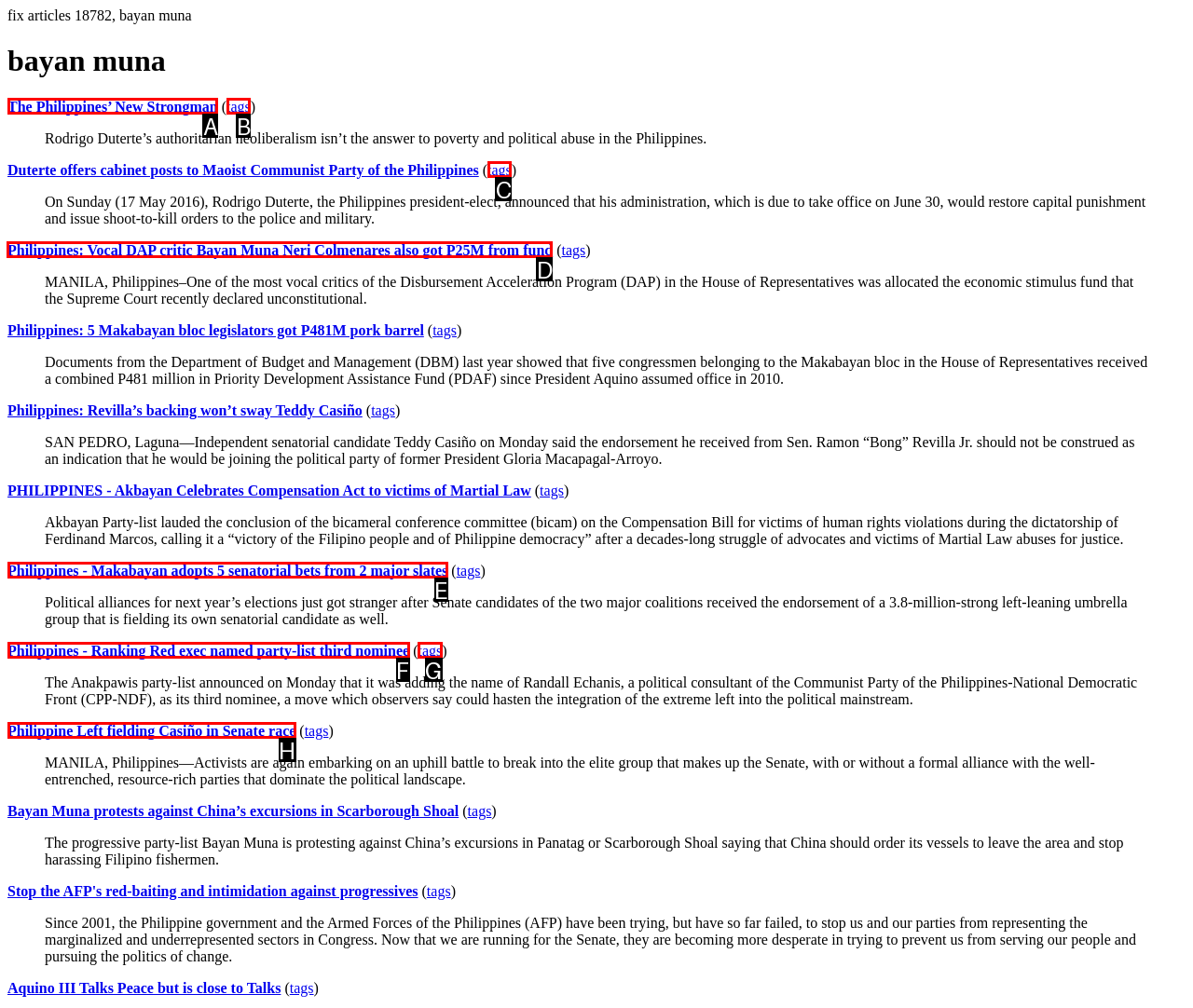Choose the letter of the option that needs to be clicked to perform the task: Explore the topic 'Philippines: Vocal DAP critic Bayan Muna Neri Colmenares also got P25M from fund'. Answer with the letter.

D